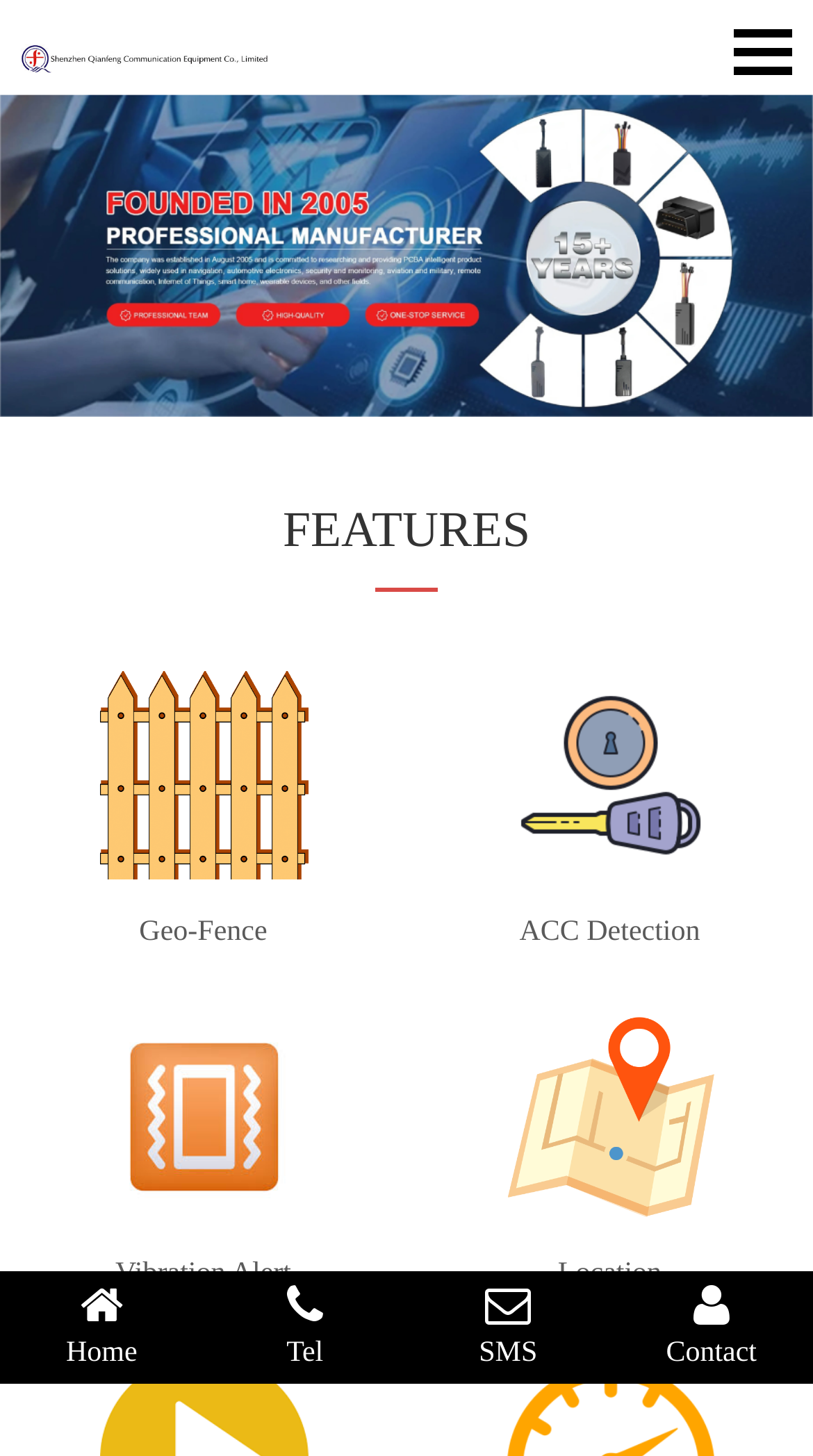What is the first feature listed?
Analyze the image and deliver a detailed answer to the question.

The first feature is obtained from the link element with bounding box coordinates [0.122, 0.461, 0.378, 0.604] and OCR text 'Geo-Fence'.